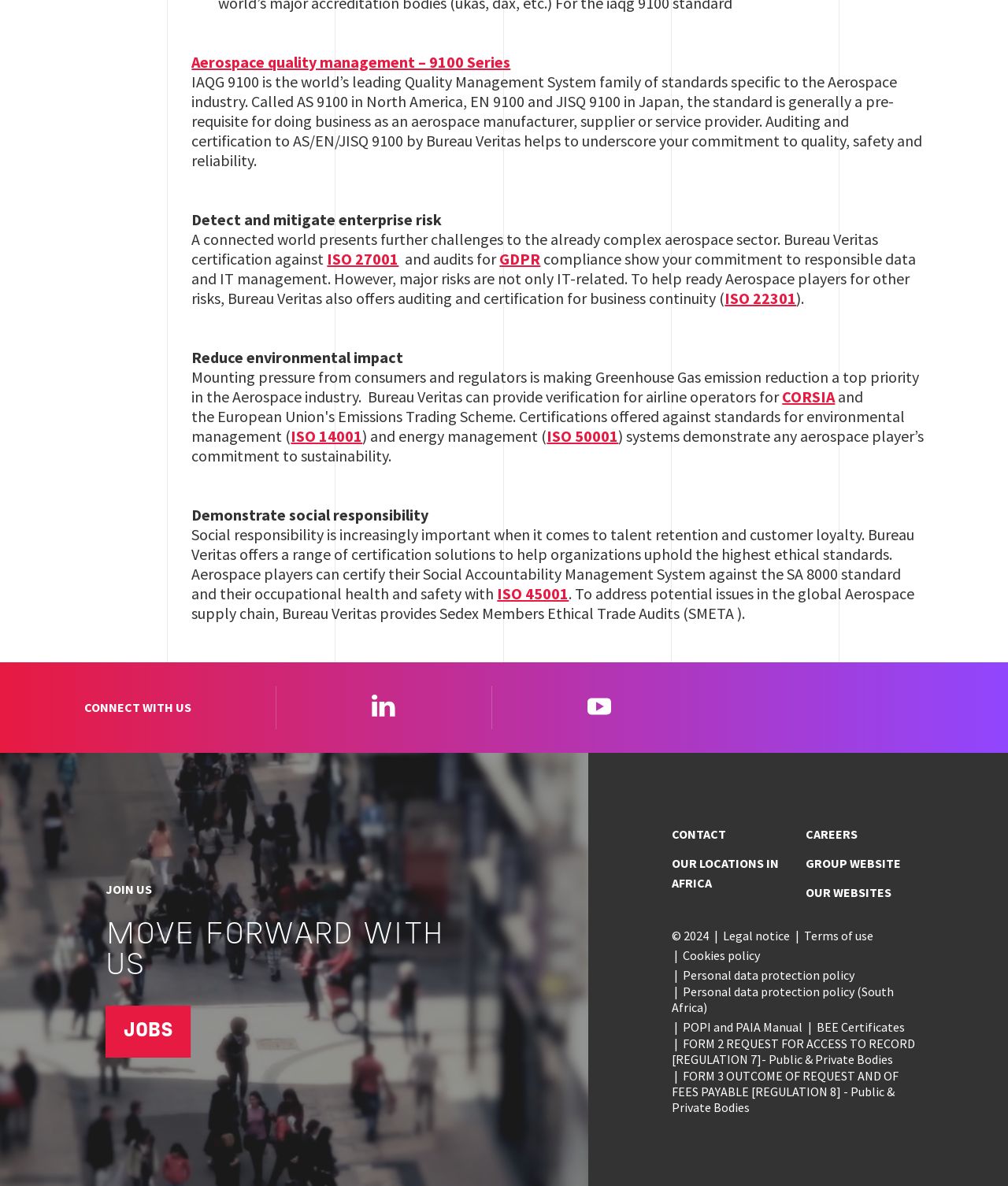What is the purpose of Sedex Members Ethical Trade Audits (SMETA)?
Please give a well-detailed answer to the question.

According to the StaticText element, Bureau Veritas provides Sedex Members Ethical Trade Audits (SMETA) to address potential issues in the global Aerospace supply chain.